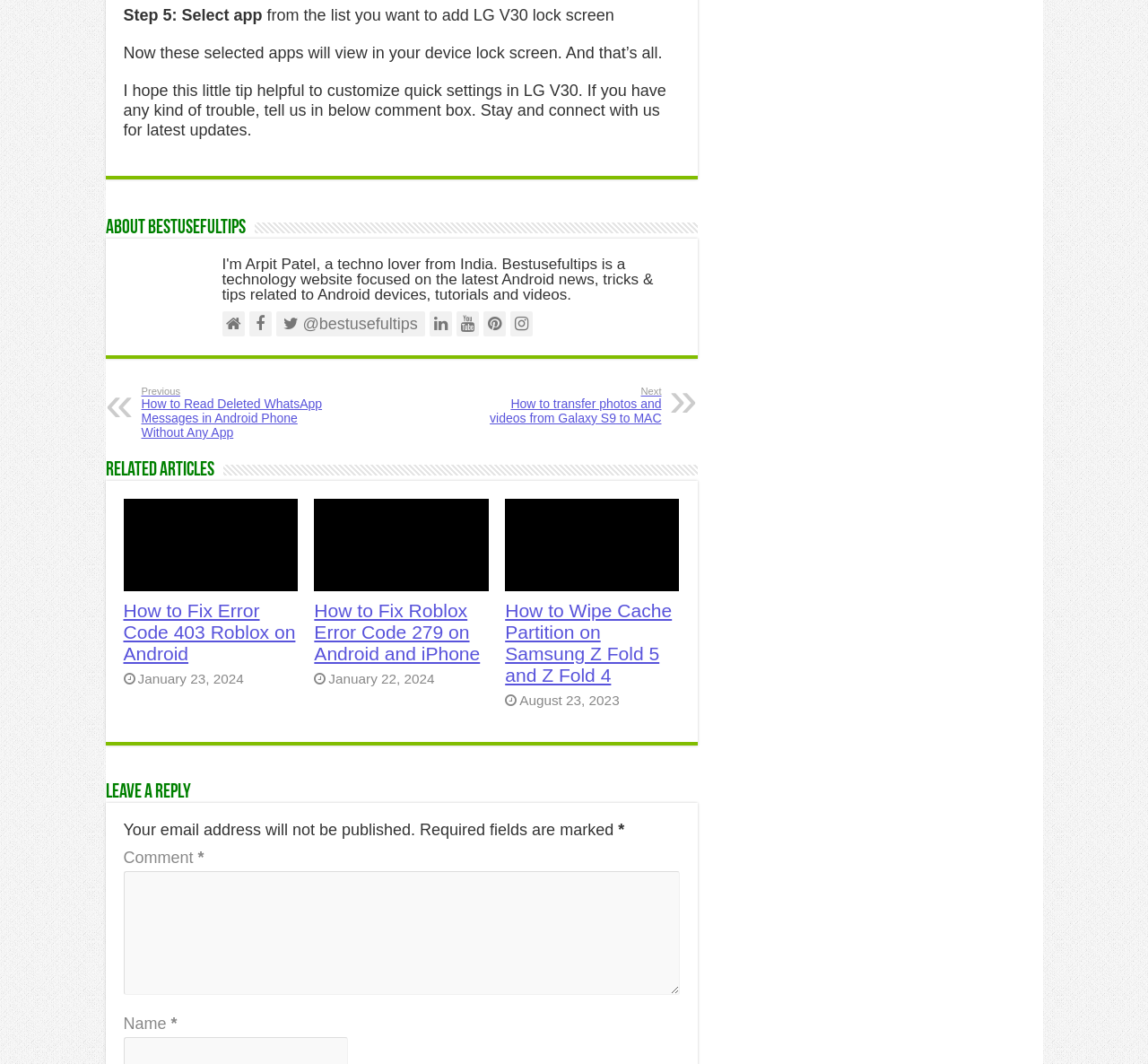What is the date of the article 'How to Fix Error Code 403 Roblox on Android and iPhone'?
Based on the screenshot, provide your answer in one word or phrase.

January 23, 2024